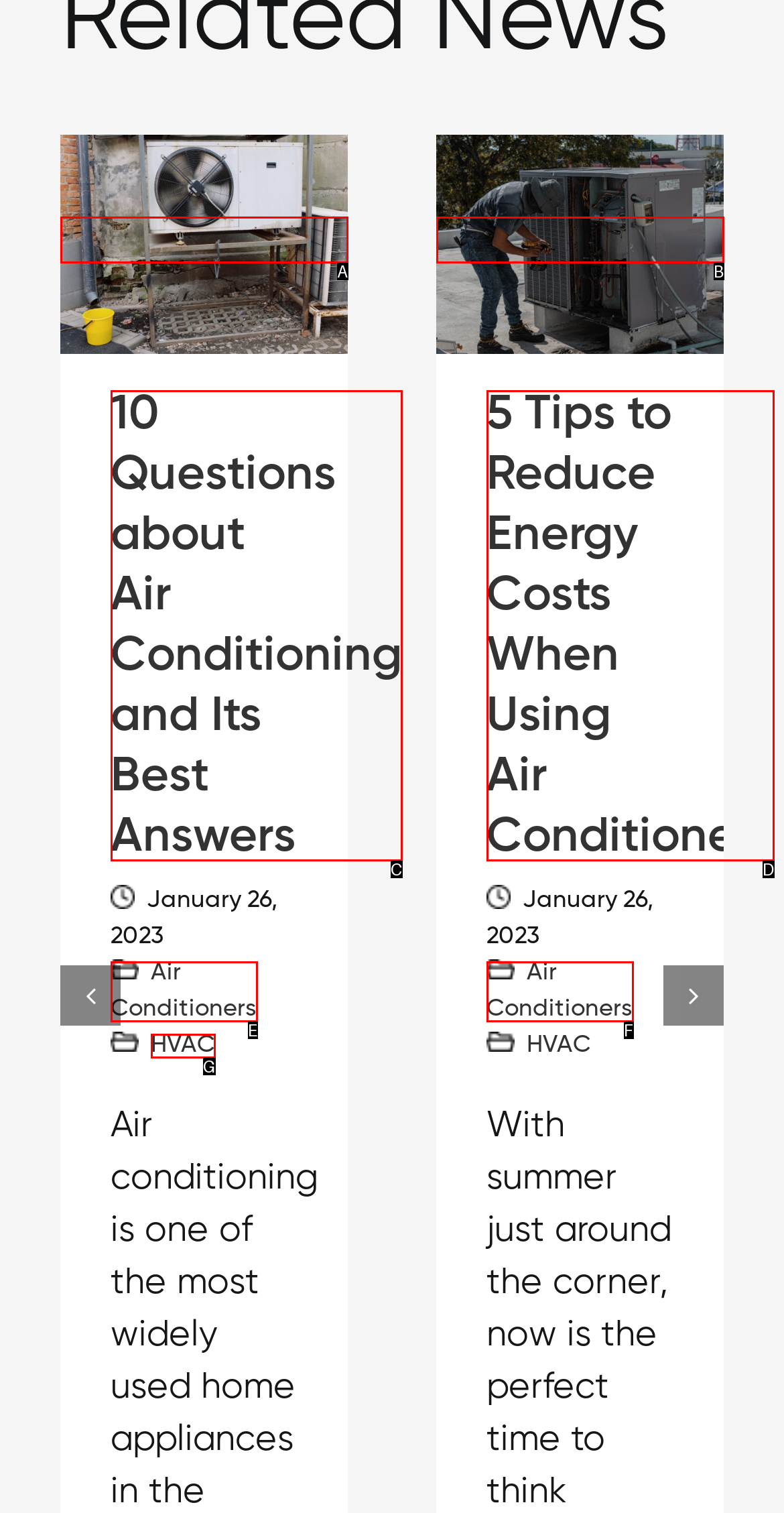Match the description to the correct option: Air Conditioners
Provide the letter of the matching option directly.

E